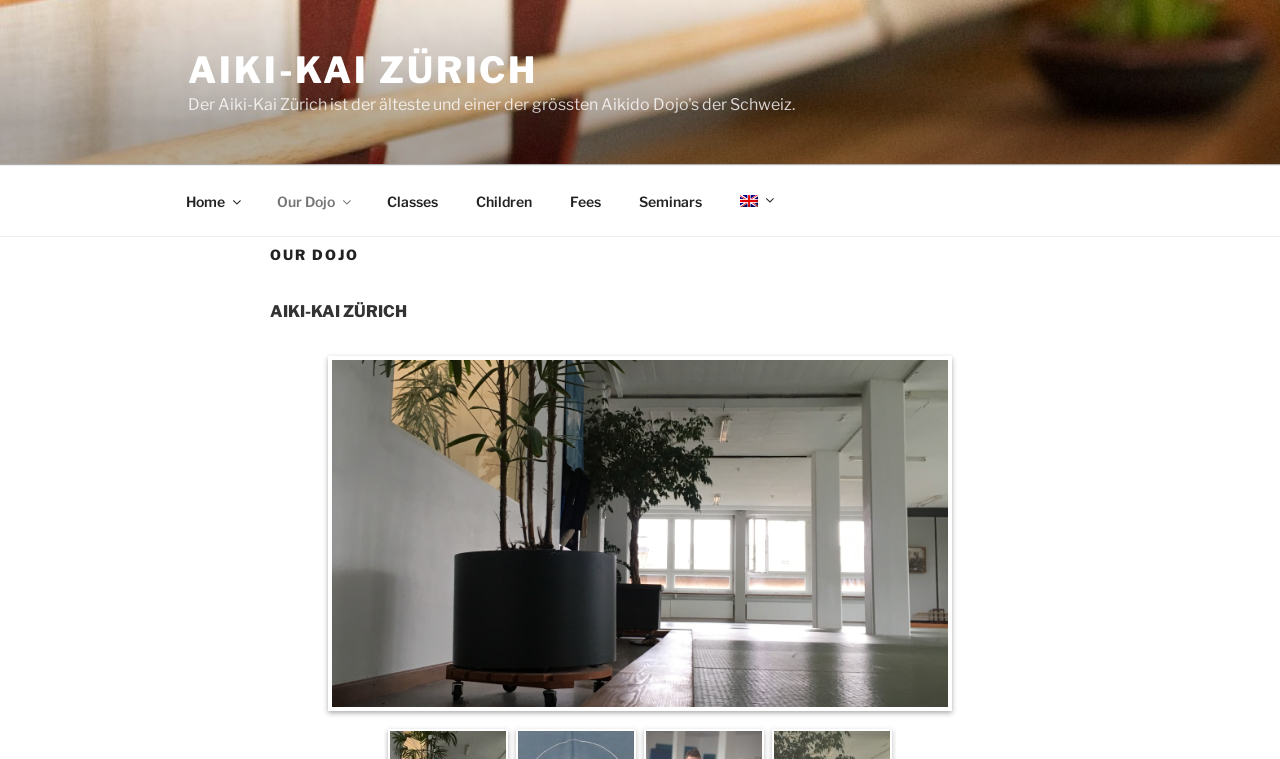Please determine the bounding box coordinates of the element to click in order to execute the following instruction: "switch to English". The coordinates should be four float numbers between 0 and 1, specified as [left, top, right, bottom].

[0.564, 0.236, 0.616, 0.292]